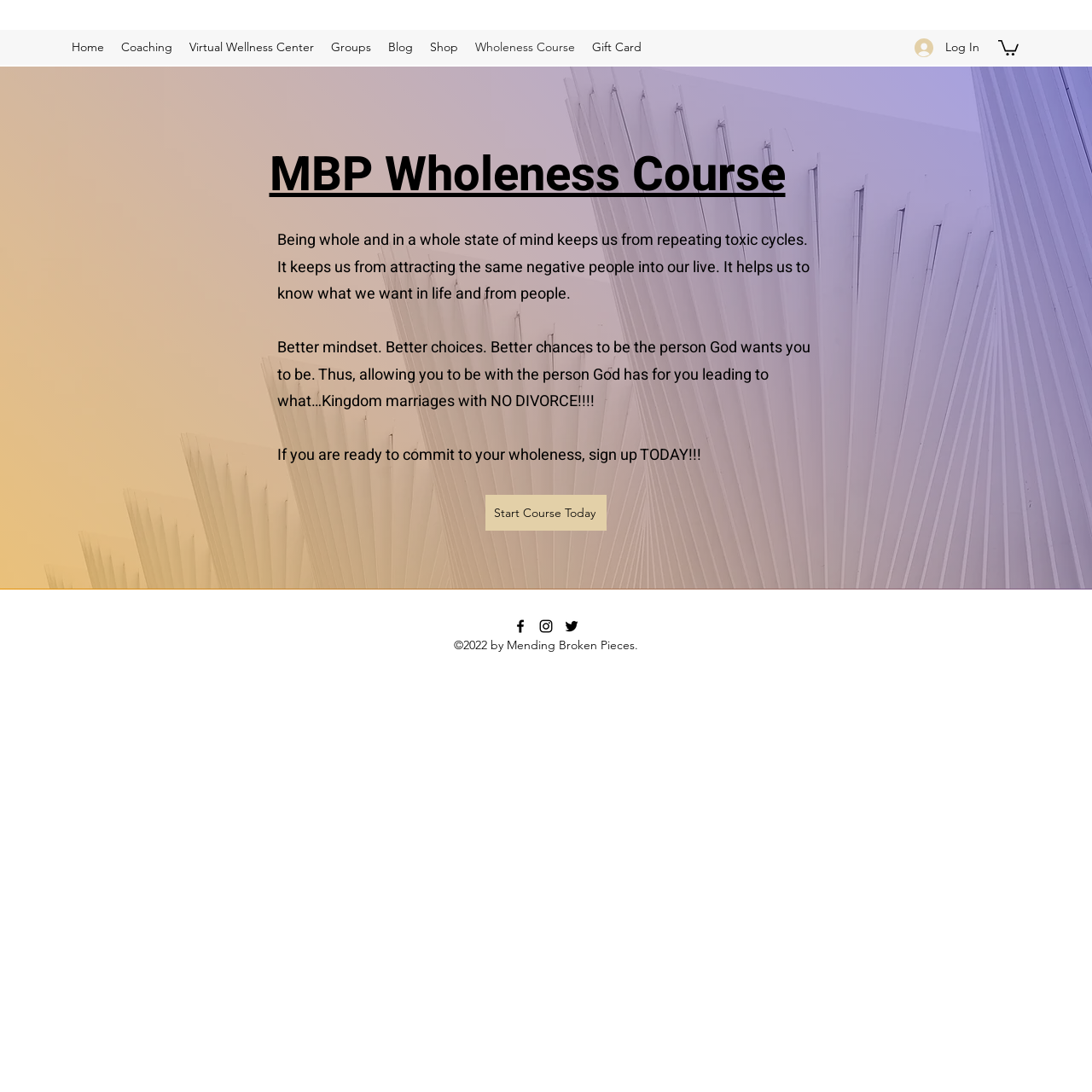Using the information from the screenshot, answer the following question thoroughly:
How can one start the Wholeness Course?

To start the Wholeness Course, one can simply sign up today by clicking on the 'Start Course Today' link, which is prominently displayed on the webpage.